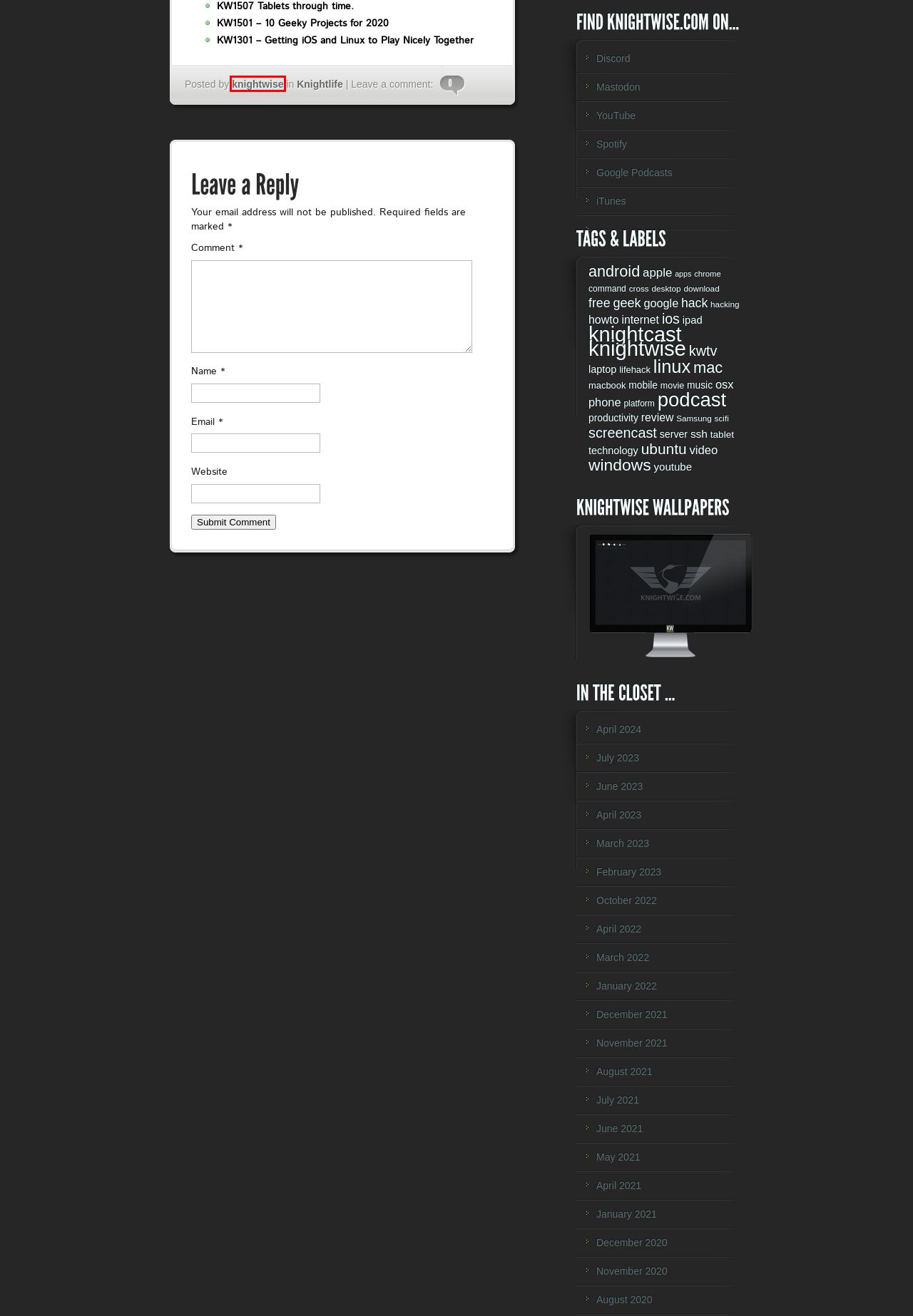You have a screenshot of a webpage with a red rectangle bounding box. Identify the best webpage description that corresponds to the new webpage after clicking the element within the red bounding box. Here are the candidates:
A. KW1501 – 10 Geeky Projects for 2020 ￼| Knightwise.comKnightwise.com
B. linux ￼| Knightwise.comKnightwise.com
C. KW1301 – Getting iOS and Linux to Play Nicely Together ￼| Knightwise.comKnightwise.com
D. knightcast ￼| Knightwise.comKnightwise.com
E. 2021  November ￼| Knightwise.comKnightwise.com
F. 2024  April ￼| Knightwise.comKnightwise.com
G. mobile ￼| Knightwise.comKnightwise.com
H. knightwise ￼| Knightwise.comKnightwise.com

H